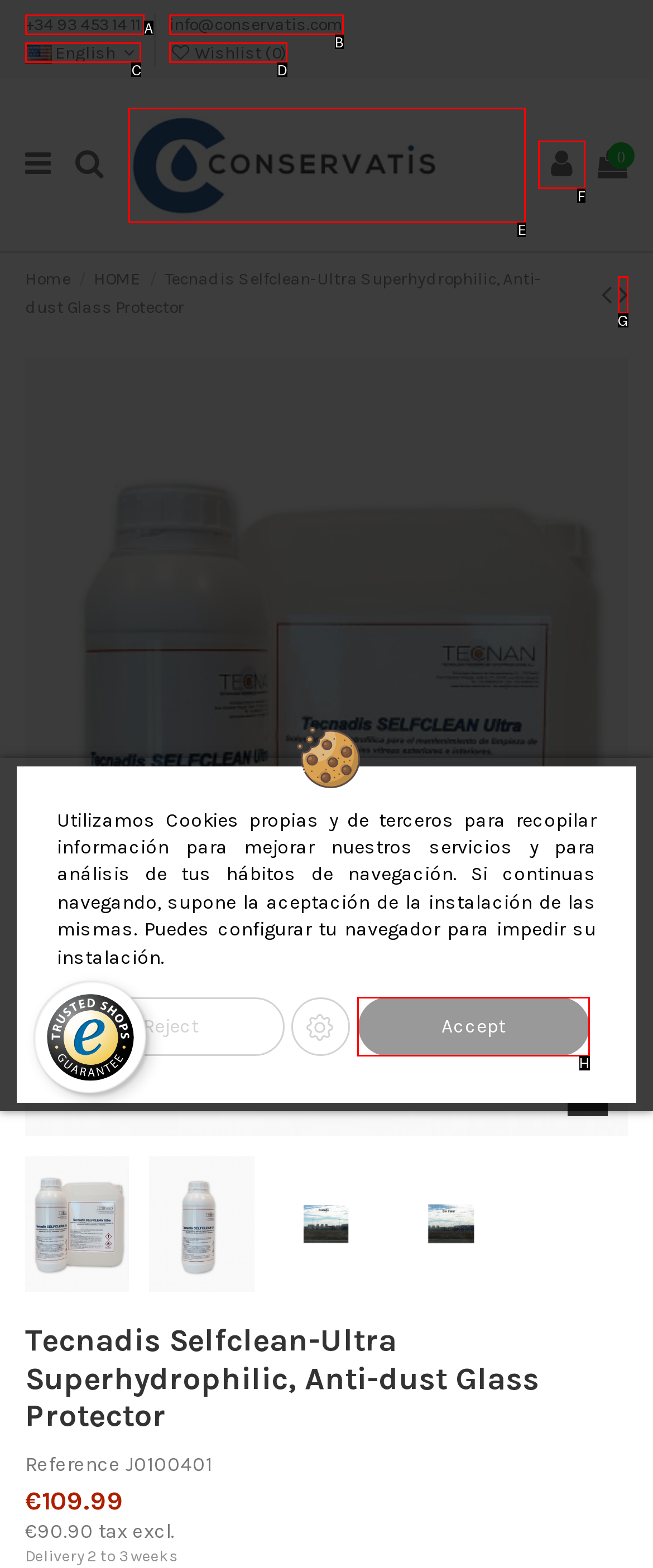Select the appropriate HTML element that needs to be clicked to finish the task: Click the Conservatis logo to go to the homepage
Reply with the letter of the chosen option.

E